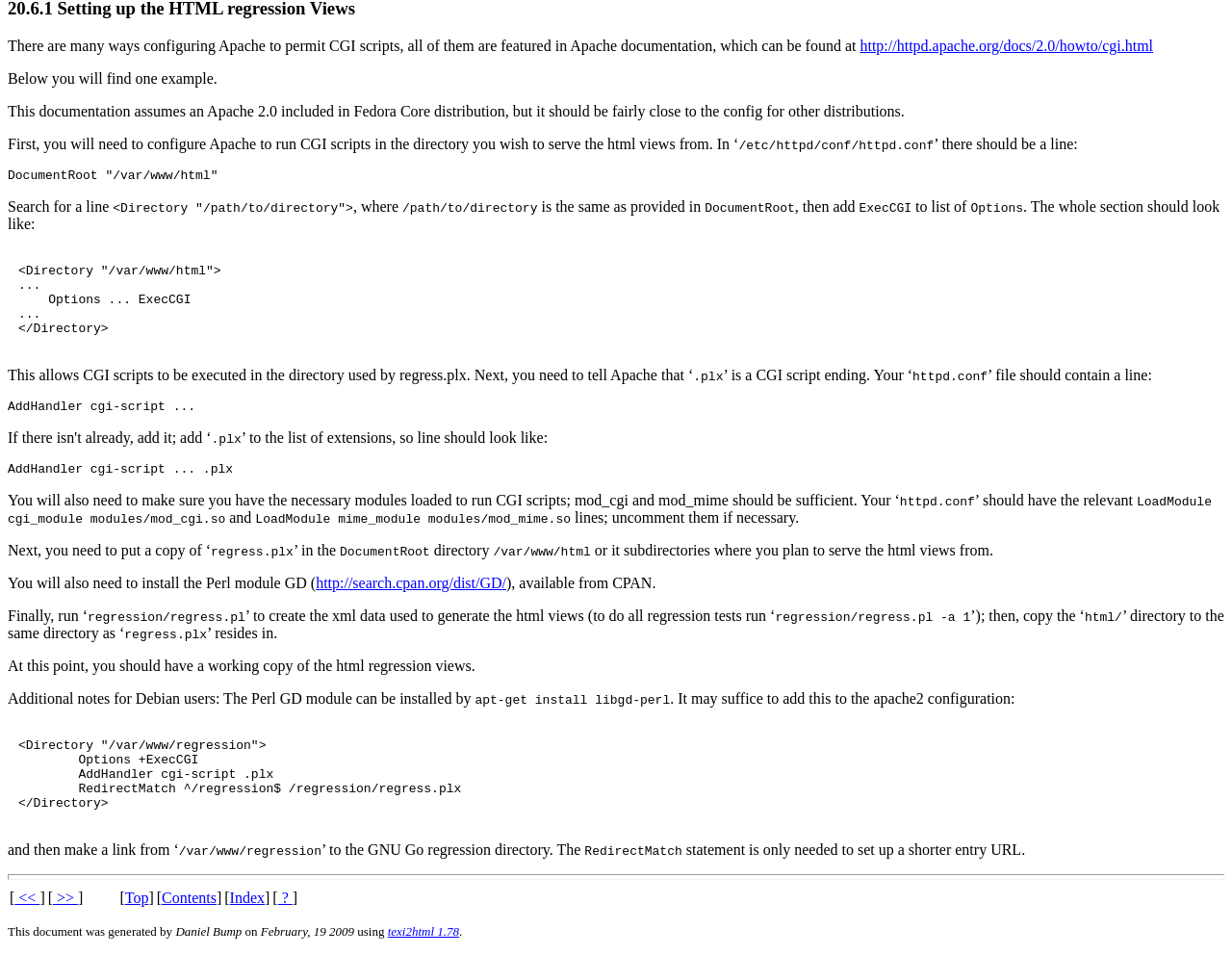Examine the screenshot and answer the question in as much detail as possible: What is the purpose of adding 'ExecCGI' to the list of options?

The purpose of adding 'ExecCGI' to the list of options is to allow the execution of CGI scripts in the directory, which is necessary for serving html views from that directory.